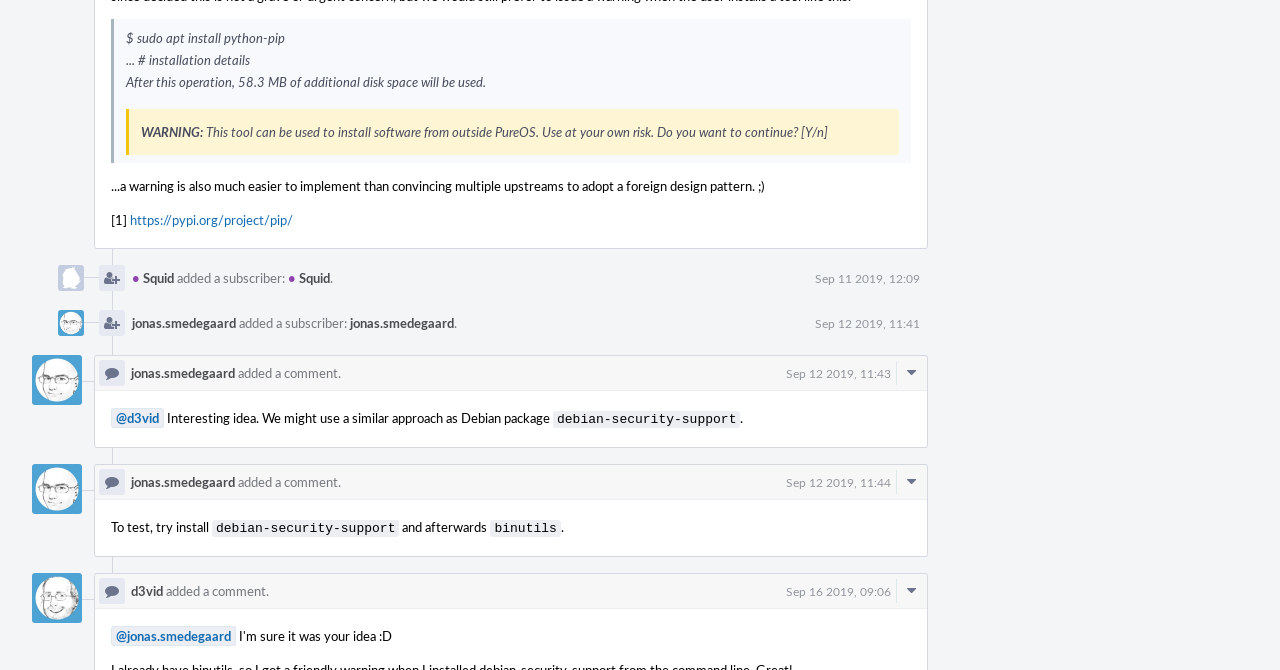Provide a one-word or short-phrase answer to the question:
What is the command to install python-pip?

sudo apt install python-pip